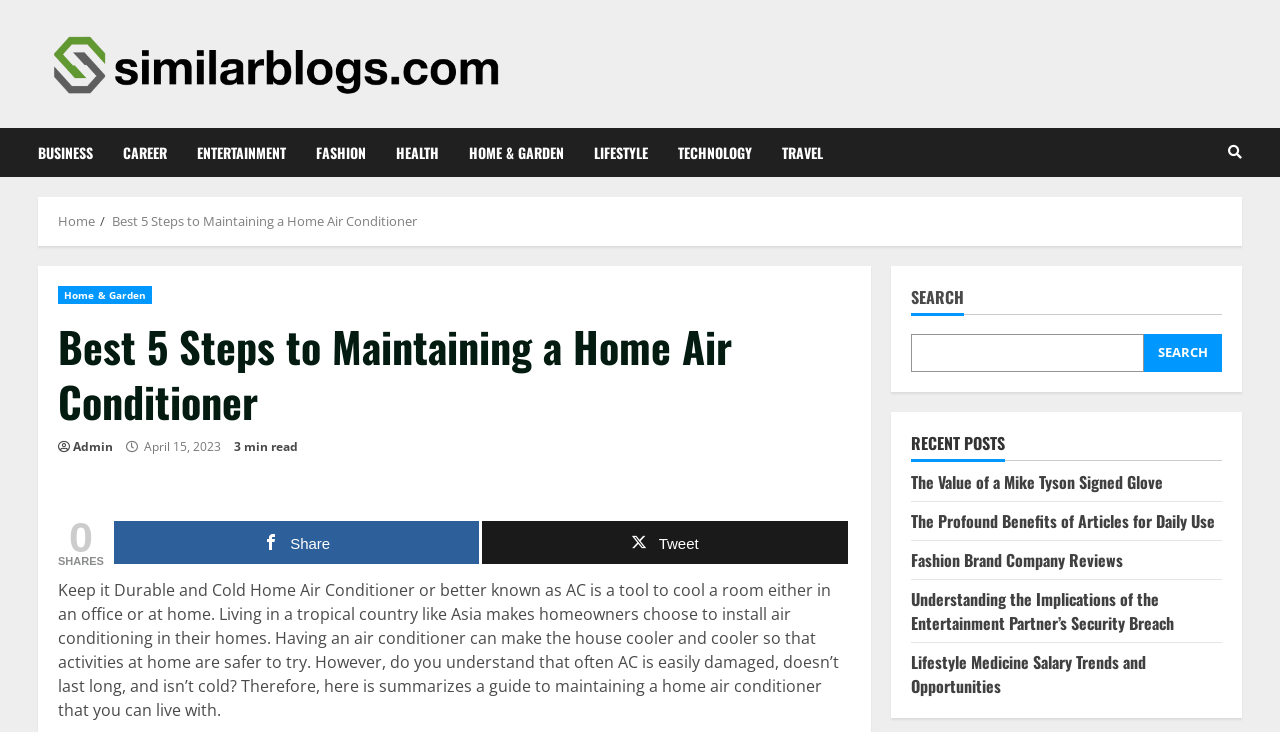Could you find the bounding box coordinates of the clickable area to complete this instruction: "Visit the About page"?

None